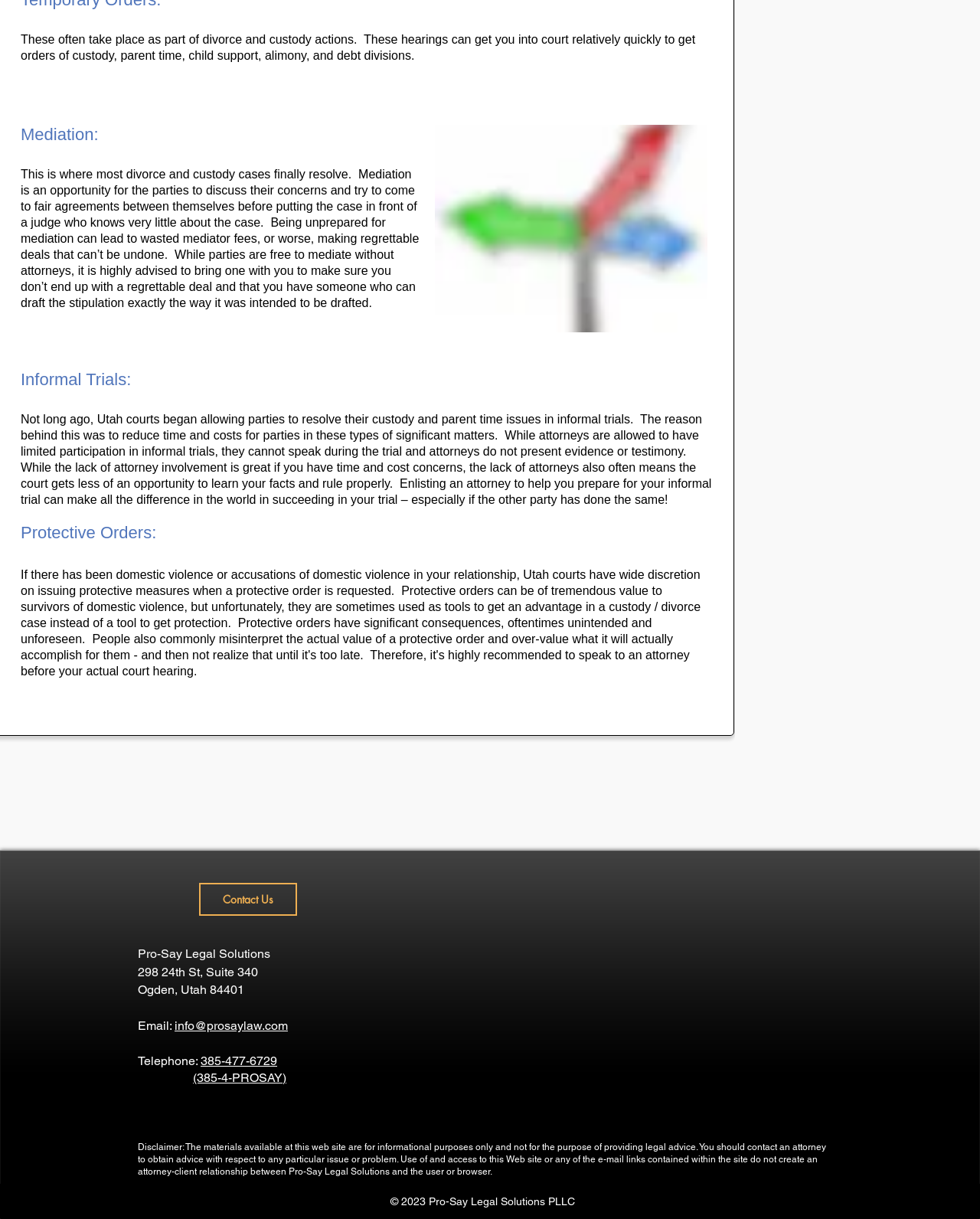Provide a one-word or one-phrase answer to the question:
What services does the law firm offer?

Mediation, Informal Trials, Protective Orders